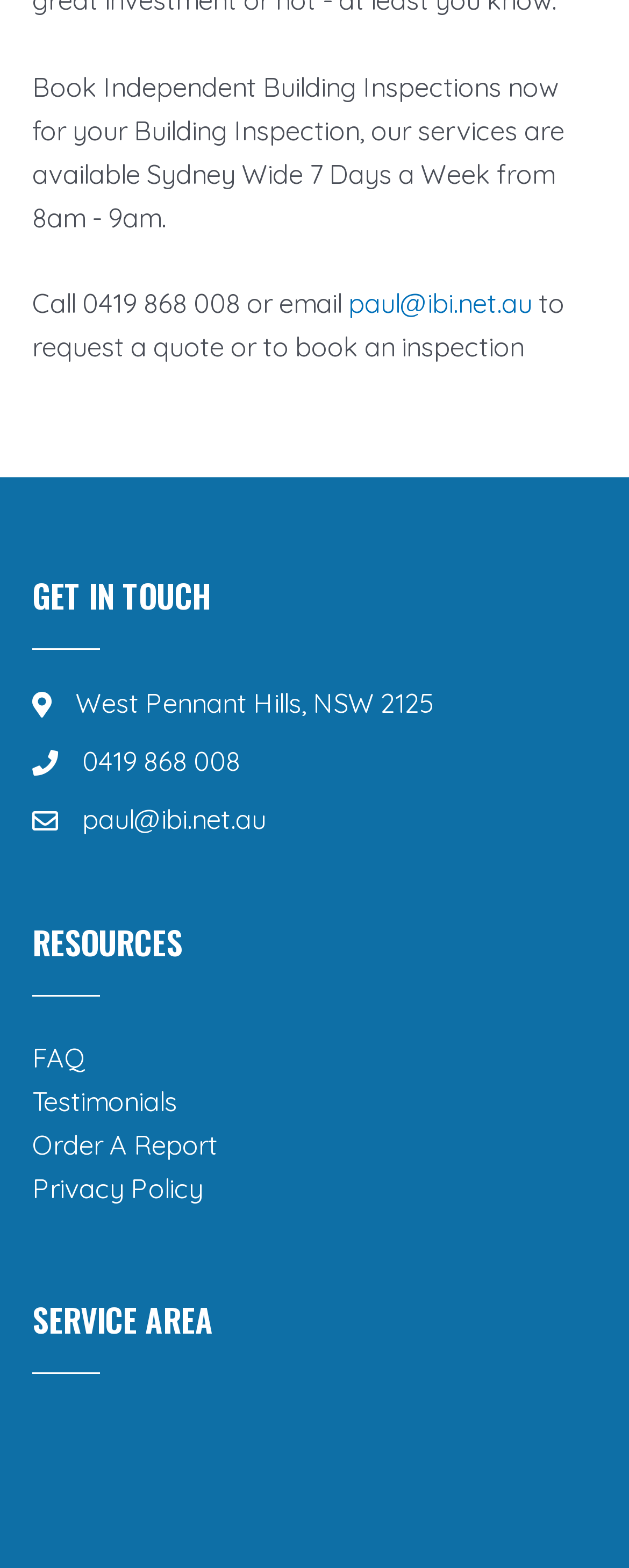What is the phone number to call for a quote?
Could you answer the question in a detailed manner, providing as much information as possible?

The phone number can be found in the 'GET IN TOUCH' section, where it is listed as a link. It is also mentioned in the initial static text at the top of the page.